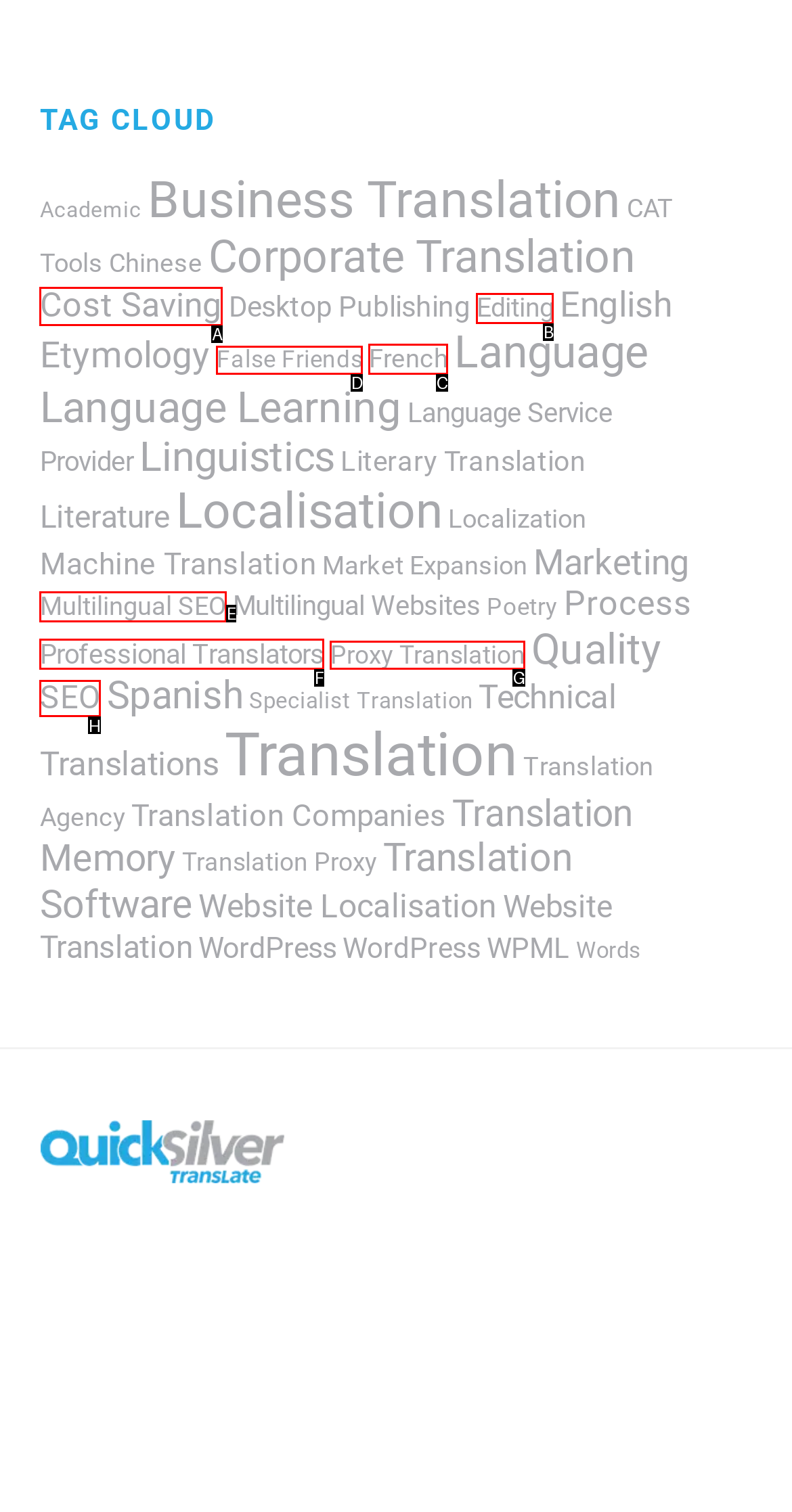Given the description: SEO, choose the HTML element that matches it. Indicate your answer with the letter of the option.

H